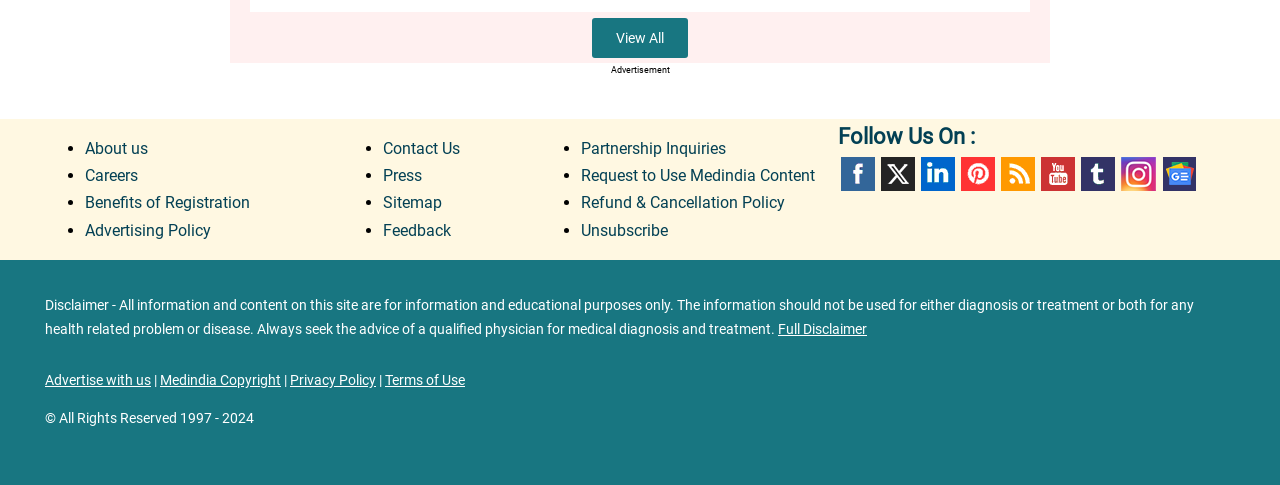Could you highlight the region that needs to be clicked to execute the instruction: "Go to About us"?

[0.066, 0.287, 0.116, 0.326]